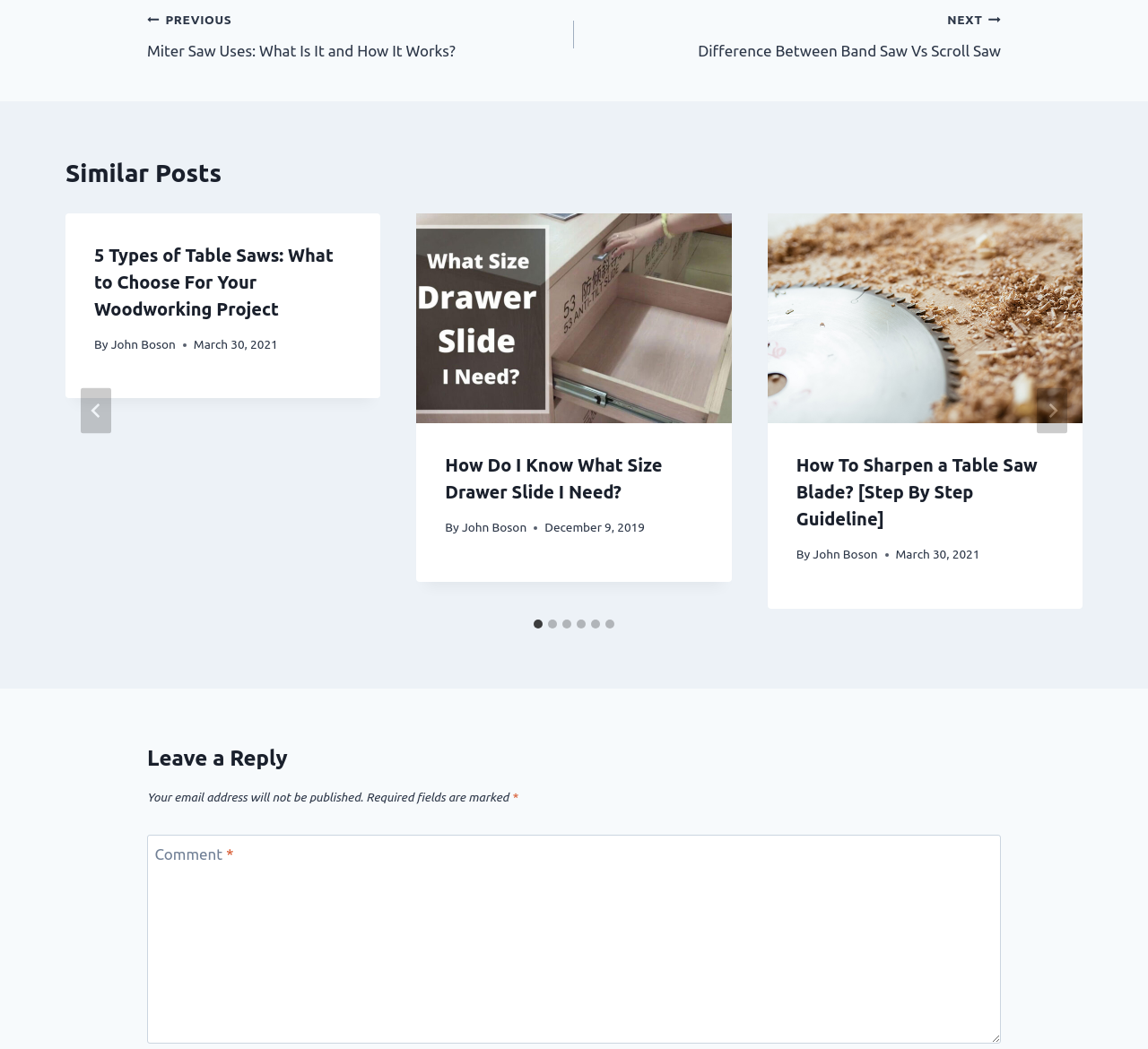Please identify the bounding box coordinates of the element on the webpage that should be clicked to follow this instruction: "Go to the 'PREVIOUS Miter Saw Uses: What Is It and How It Works?' post". The bounding box coordinates should be given as four float numbers between 0 and 1, formatted as [left, top, right, bottom].

[0.128, 0.006, 0.5, 0.06]